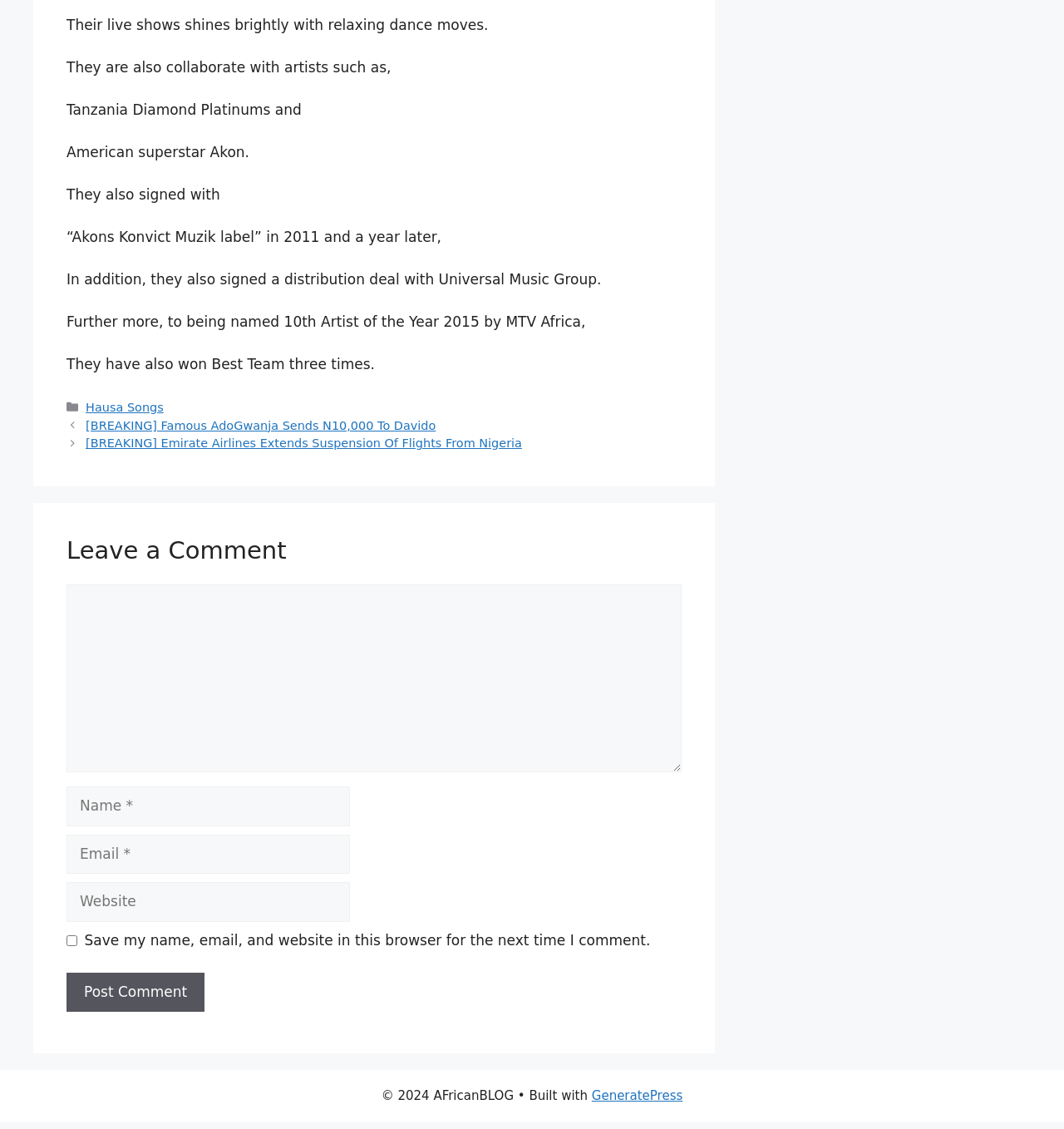Use the information in the screenshot to answer the question comprehensively: What is the name of the airline mentioned?

The answer can be found in the link text '[BREAKING] Emirate Airlines Extends Suspension Of Flights From Nigeria', which mentions the name of the airline as Emirate Airlines.